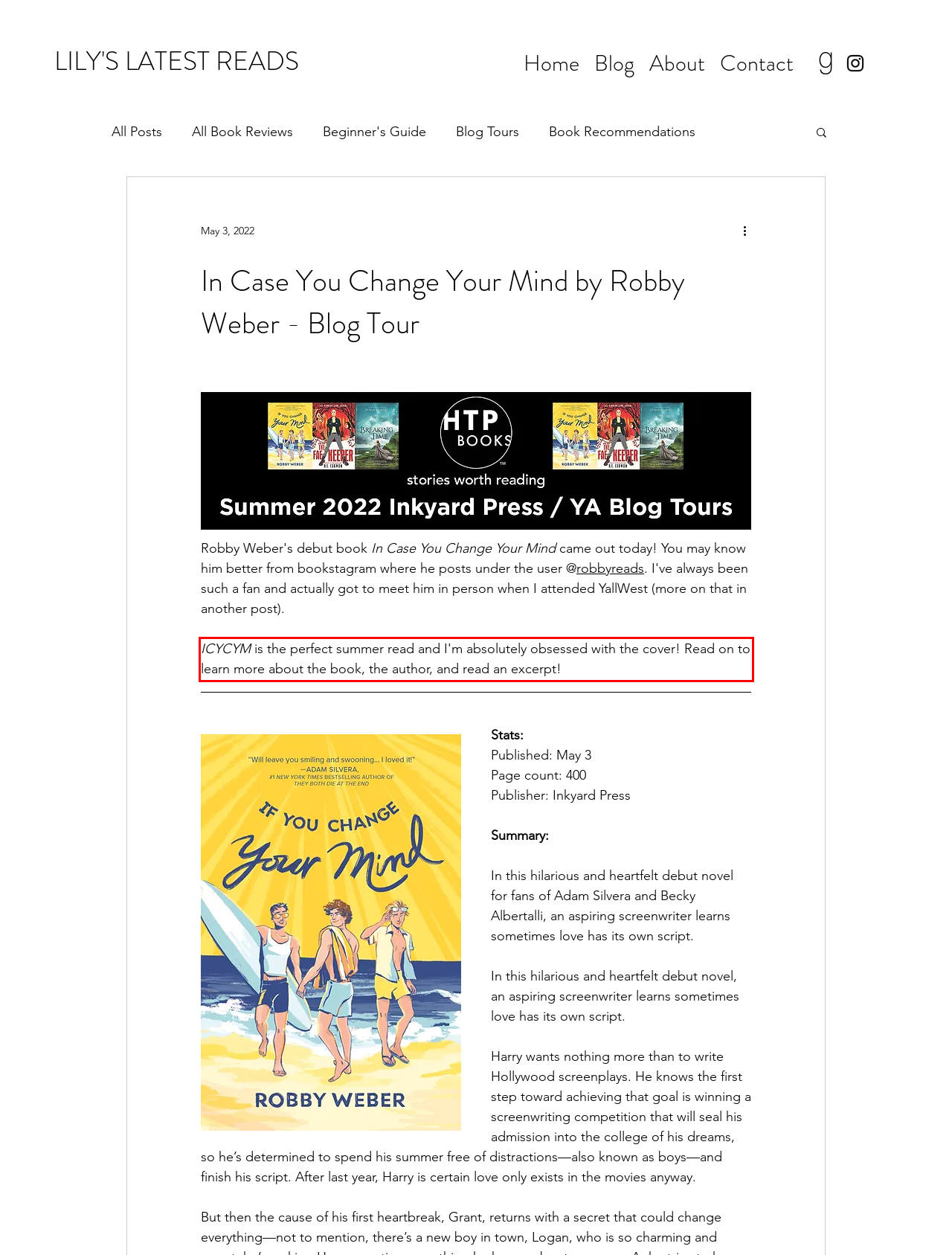The screenshot provided shows a webpage with a red bounding box. Apply OCR to the text within this red bounding box and provide the extracted content.

ICYCYM is the perfect summer read and I'm absolutely obsessed with the cover! Read on to learn more about the book, the author, and read an excerpt!